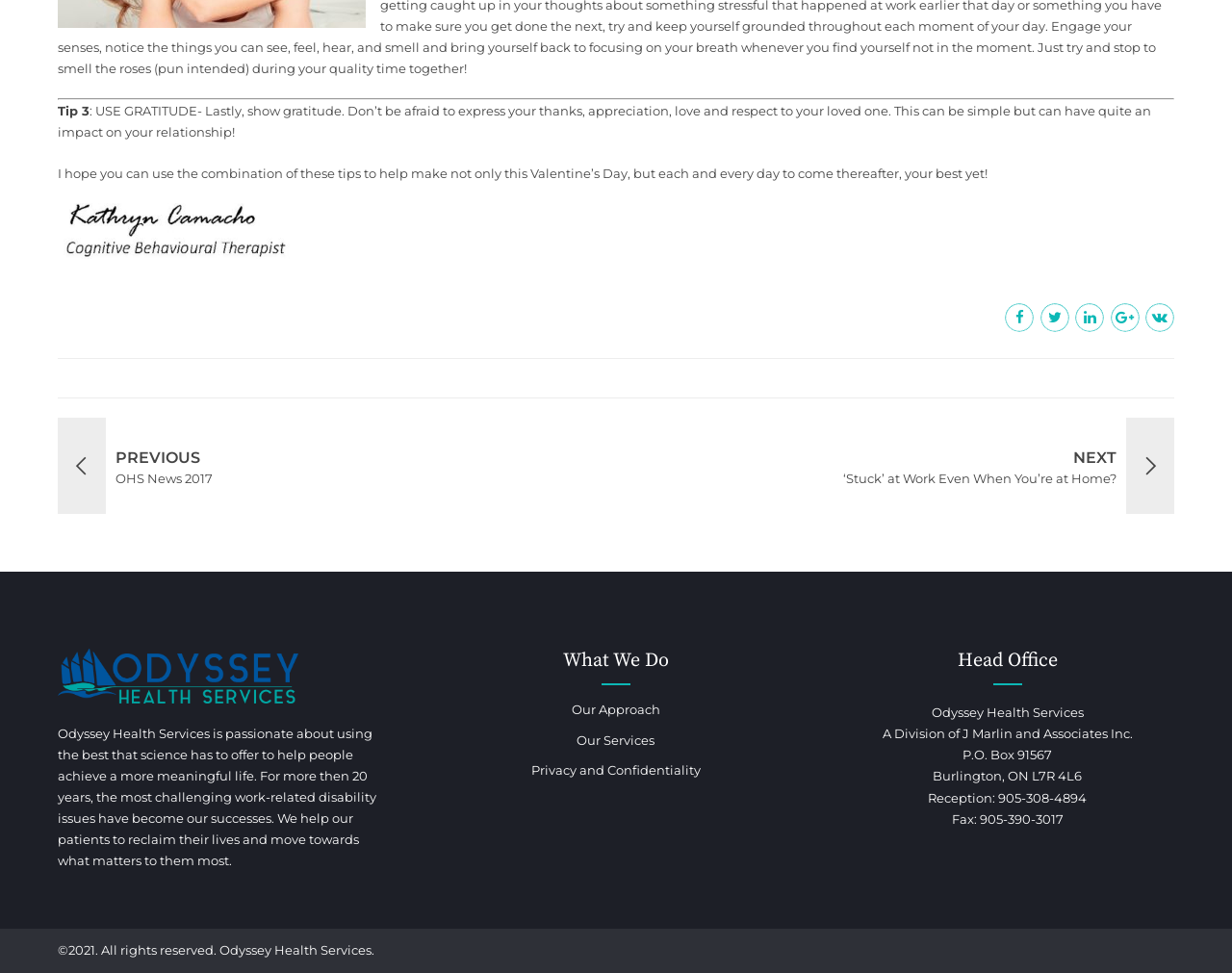Determine the bounding box of the UI component based on this description: "Privacy and Confidentiality". The bounding box coordinates should be four float values between 0 and 1, i.e., [left, top, right, bottom].

[0.431, 0.784, 0.569, 0.799]